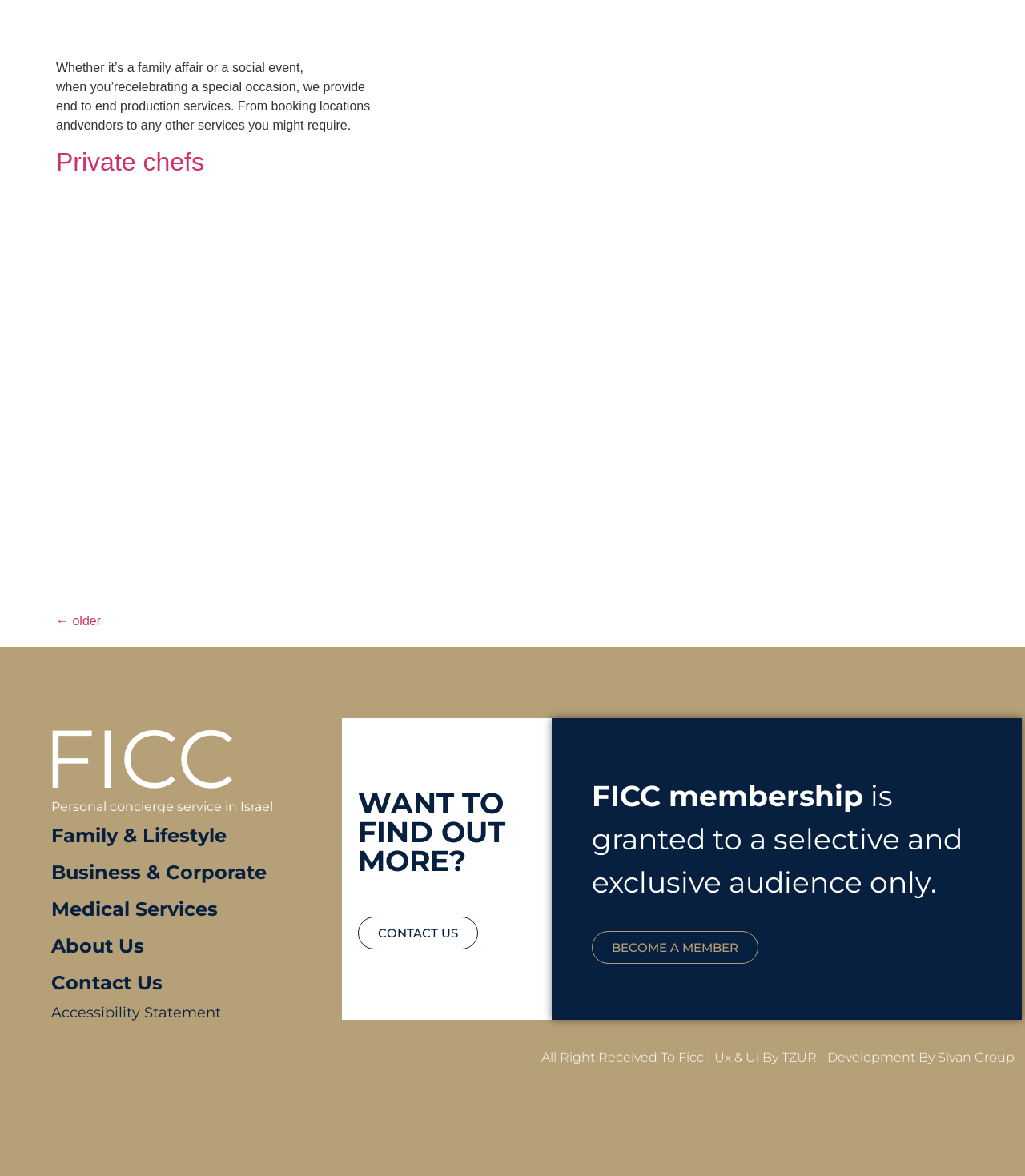Locate the bounding box coordinates of the area you need to click to fulfill this instruction: 'View 'Accessibility Statement''. The coordinates must be in the form of four float numbers ranging from 0 to 1: [left, top, right, bottom].

[0.05, 0.854, 0.216, 0.869]